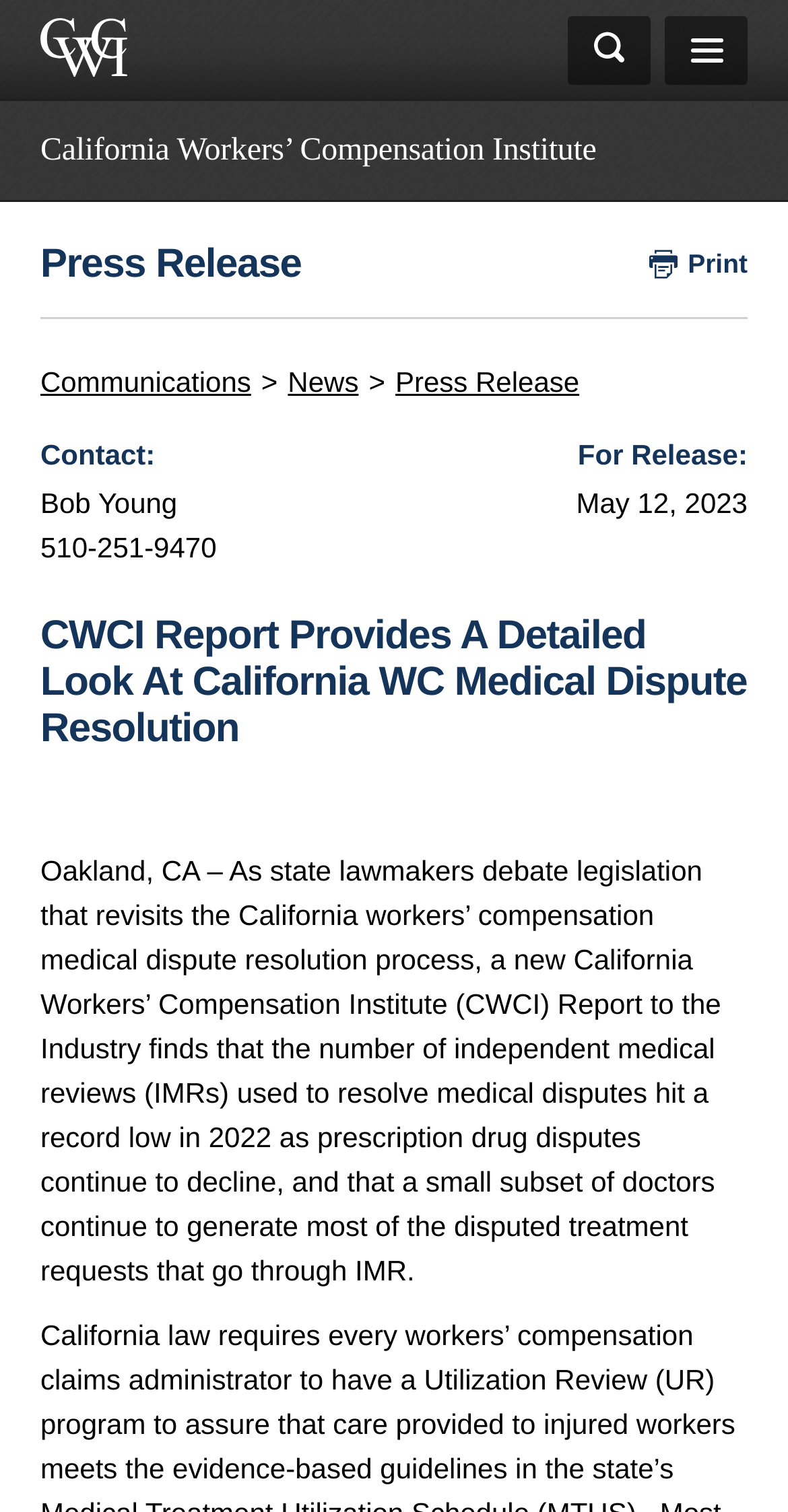Answer the question with a single word or phrase: 
What is the topic of the press release?

California WC Medical Dispute Resolution